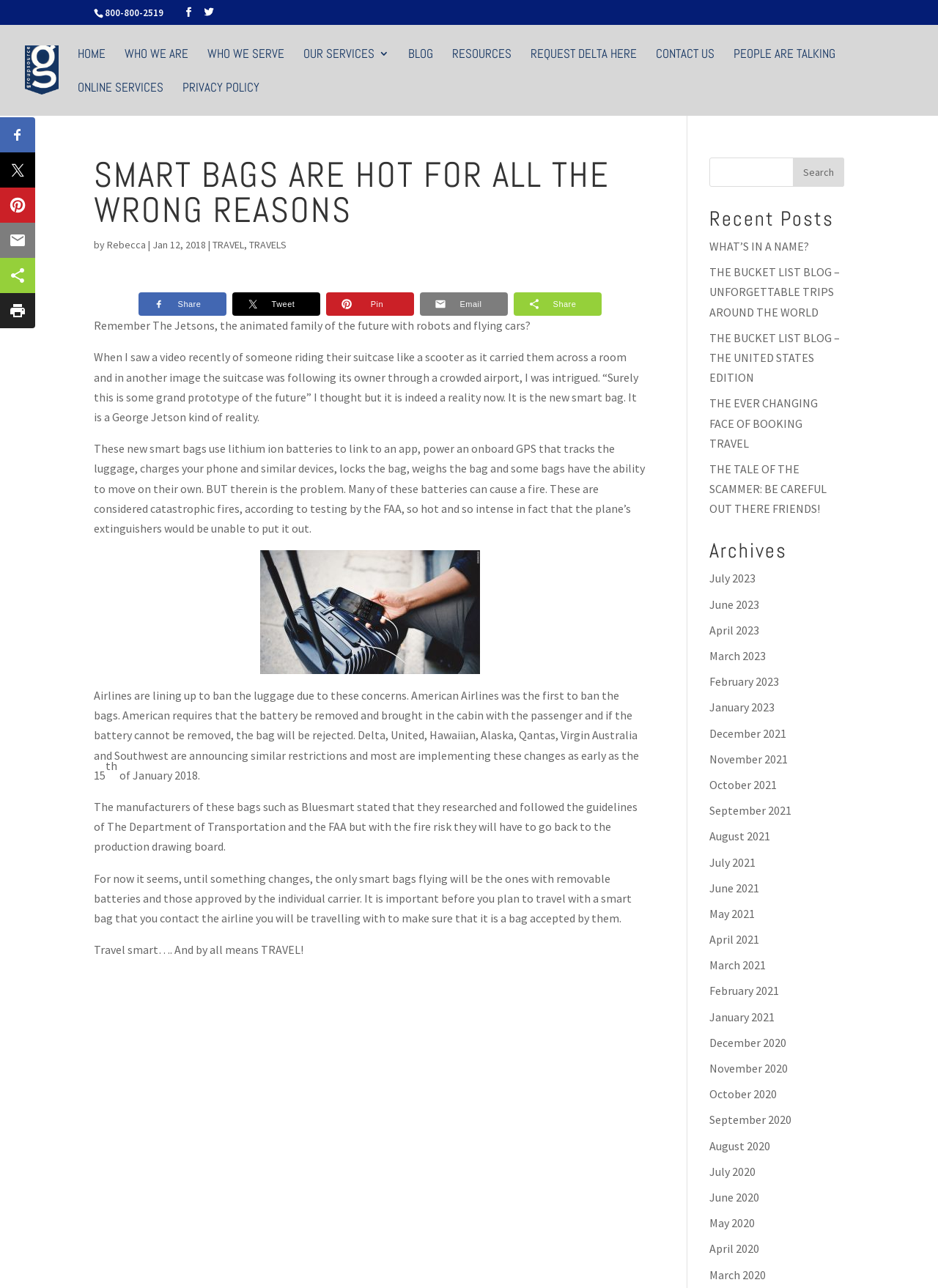What is the name of the author of the article?
Could you answer the question in a detailed manner, providing as much information as possible?

I found the author's name by looking at the article section, where I saw a link element with the content 'Rebecca' next to the text 'by'.